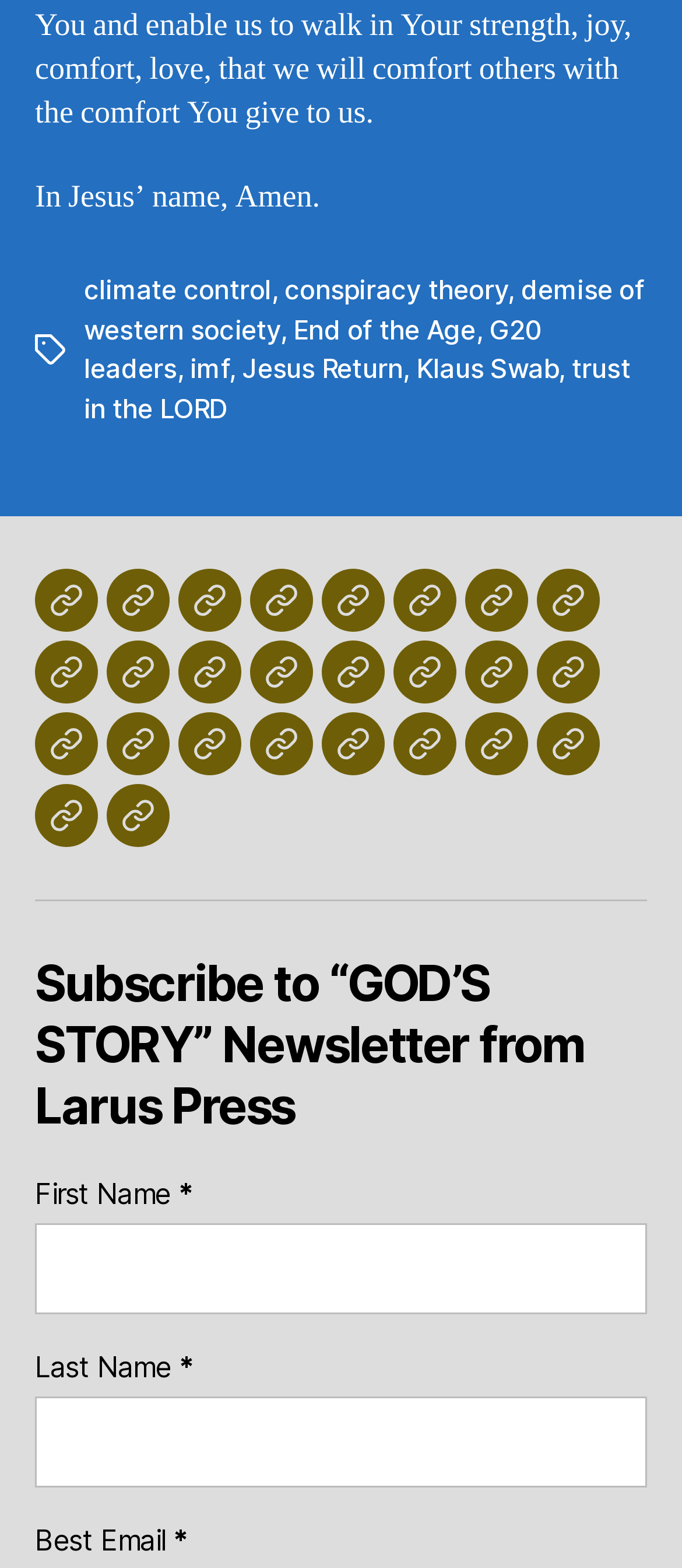What is the last link in the navigation section? Please answer the question using a single word or phrase based on the image.

Who is God for the First Nations People : Order Page: Amazon: Paperback